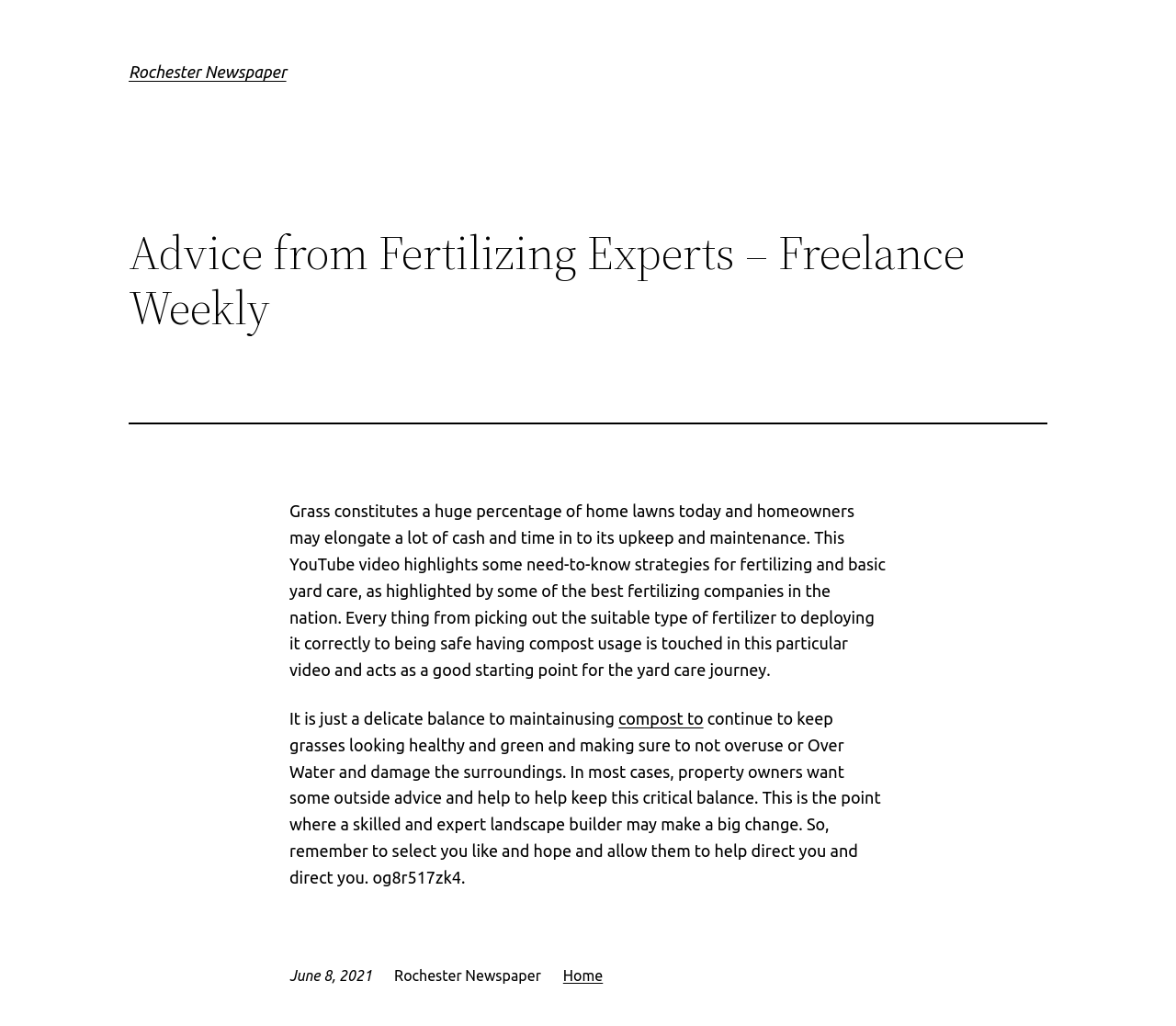What is the name of the newspaper?
Using the image, respond with a single word or phrase.

Rochester Newspaper